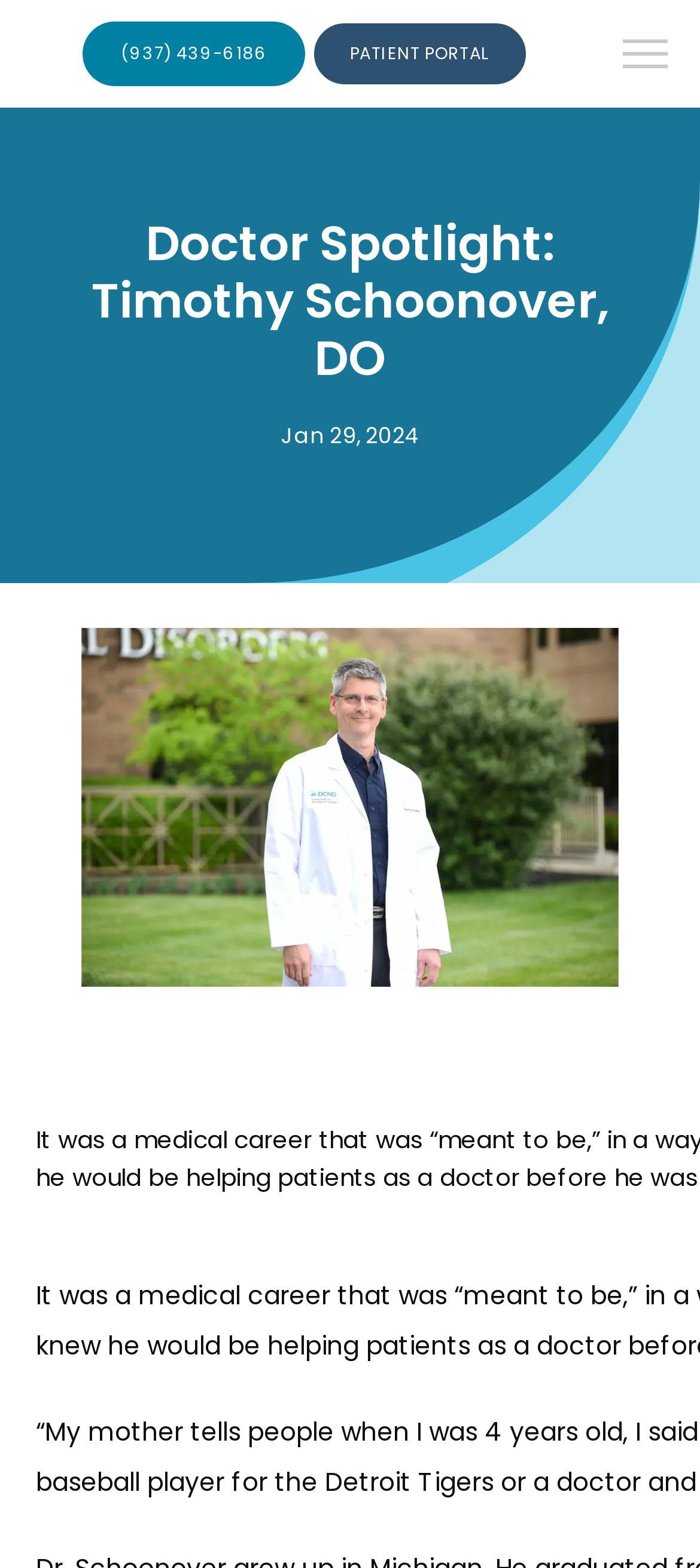Kindly respond to the following question with a single word or a brief phrase: 
What is the name of the doctor featured in the article?

Timothy Schoonover, DO